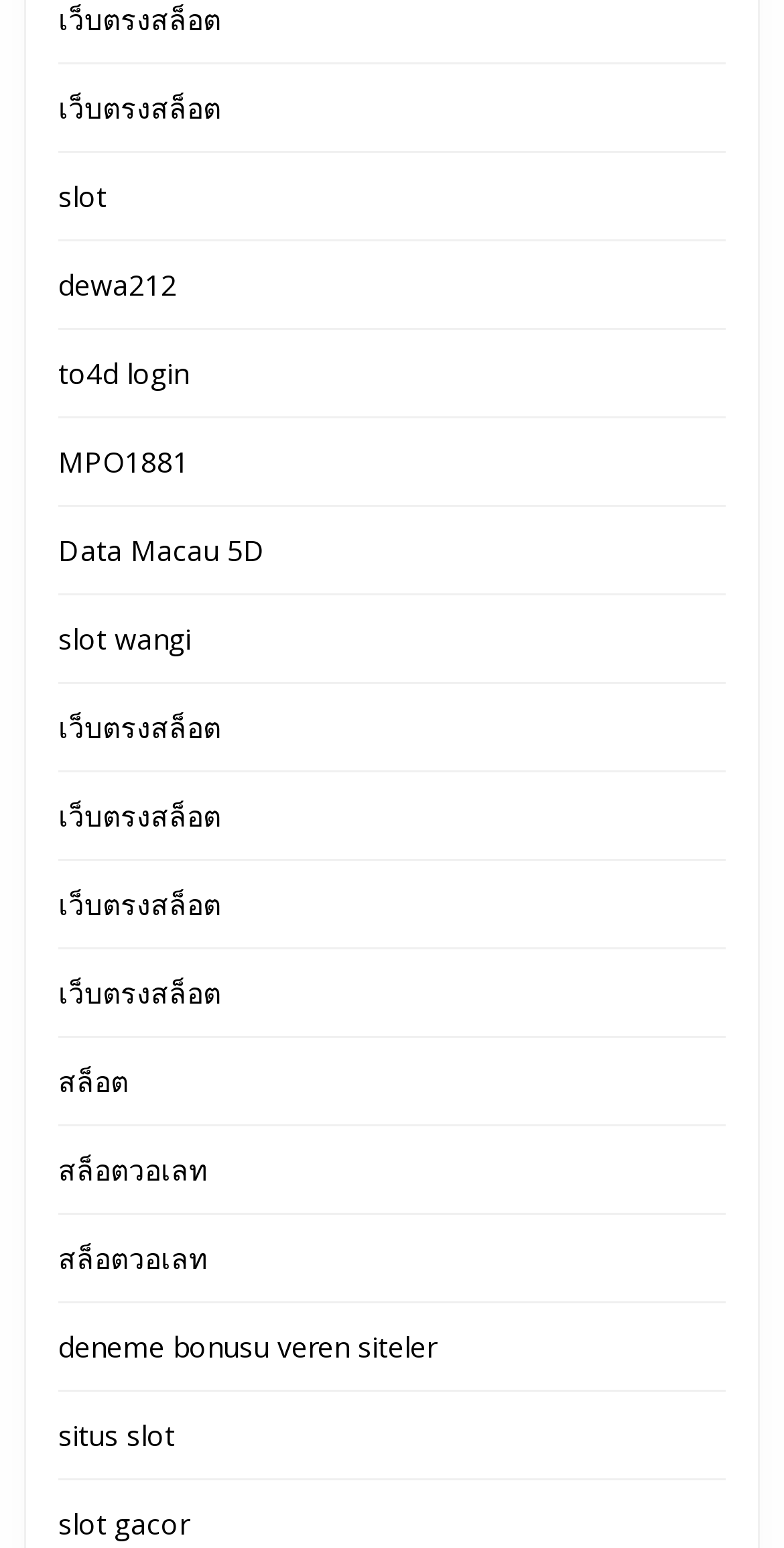Bounding box coordinates must be specified in the format (top-left x, top-left y, bottom-right x, bottom-right y). All values should be floating point numbers between 0 and 1. What are the bounding box coordinates of the UI element described as: slot gacor

[0.074, 0.972, 0.241, 0.997]